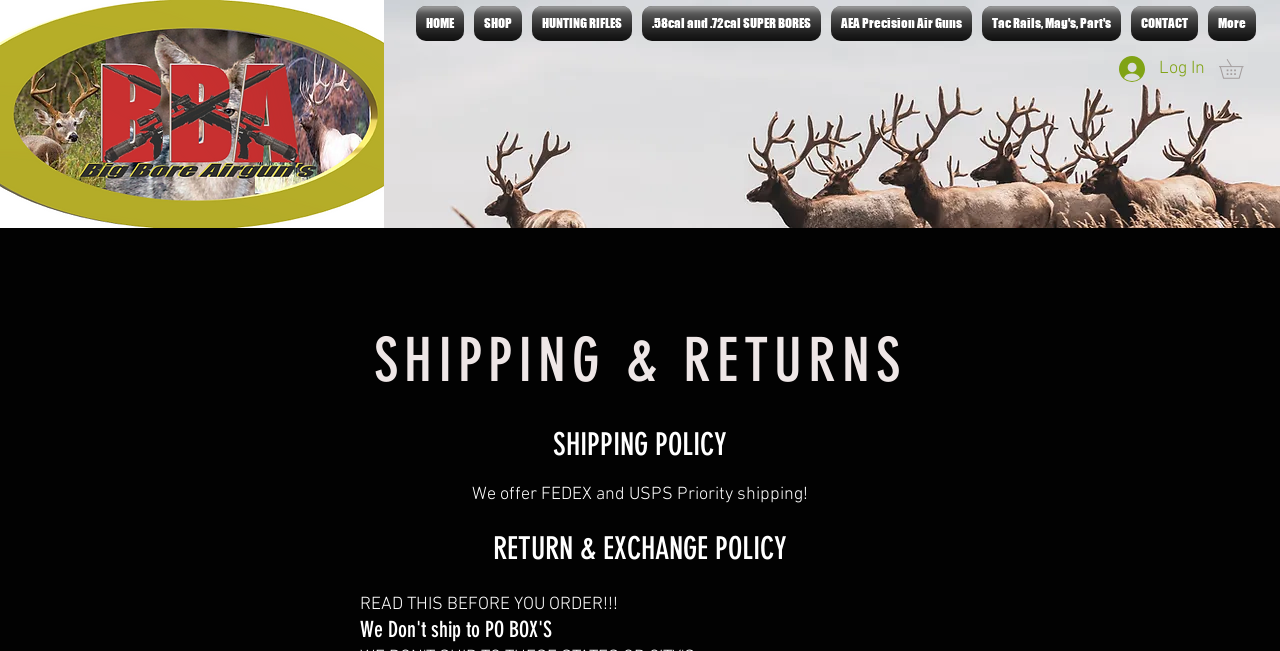What is the navigation menu?
Please give a well-detailed answer to the question.

I found a navigation element with links to 'HOME', 'SHOP', 'HUNTING RIFLES', and other pages, which suggests that this is the navigation menu of the website.